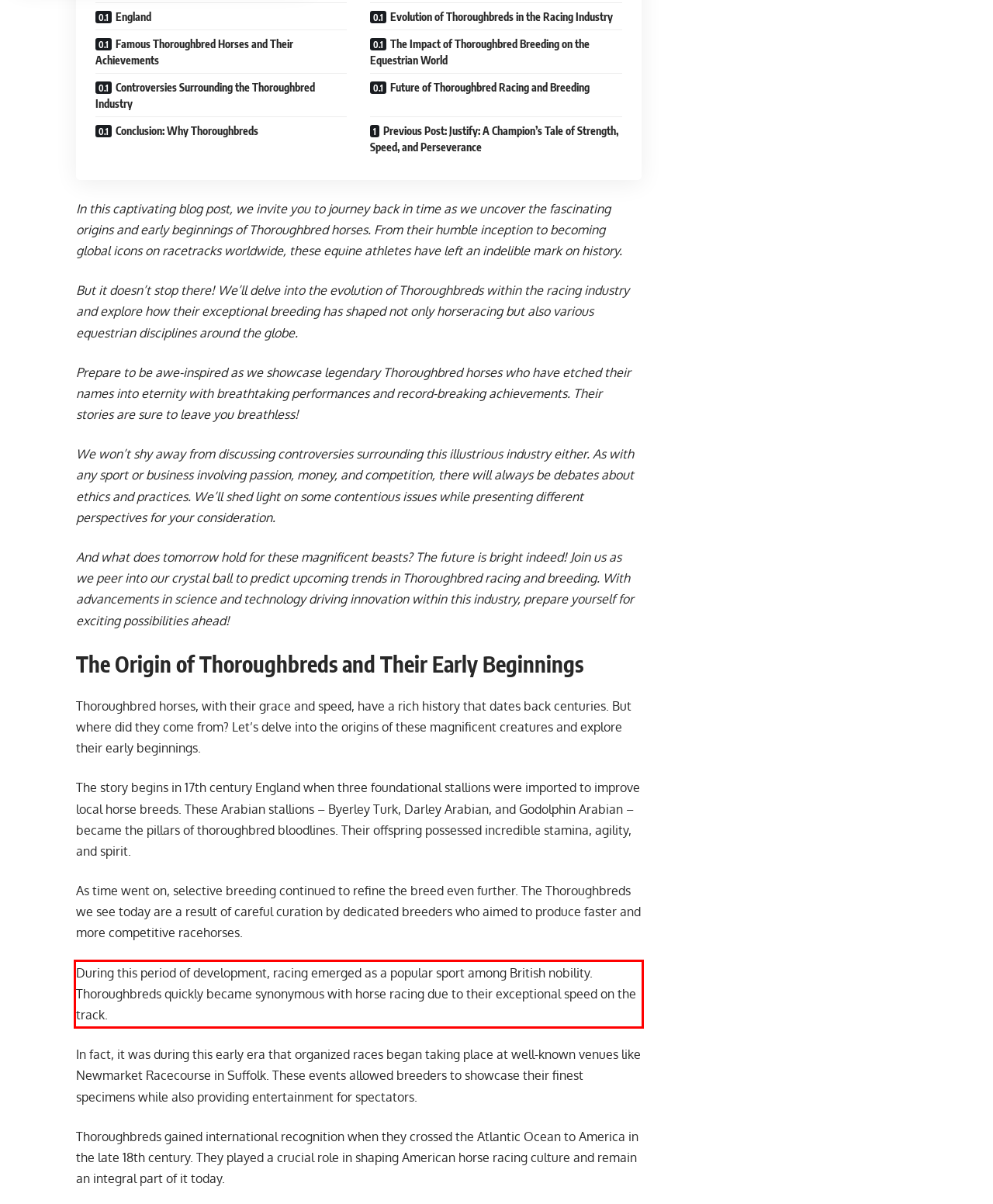Using the provided screenshot, read and generate the text content within the red-bordered area.

During this period of development, racing emerged as a popular sport among British nobility. Thoroughbreds quickly became synonymous with horse racing due to their exceptional speed on the track.